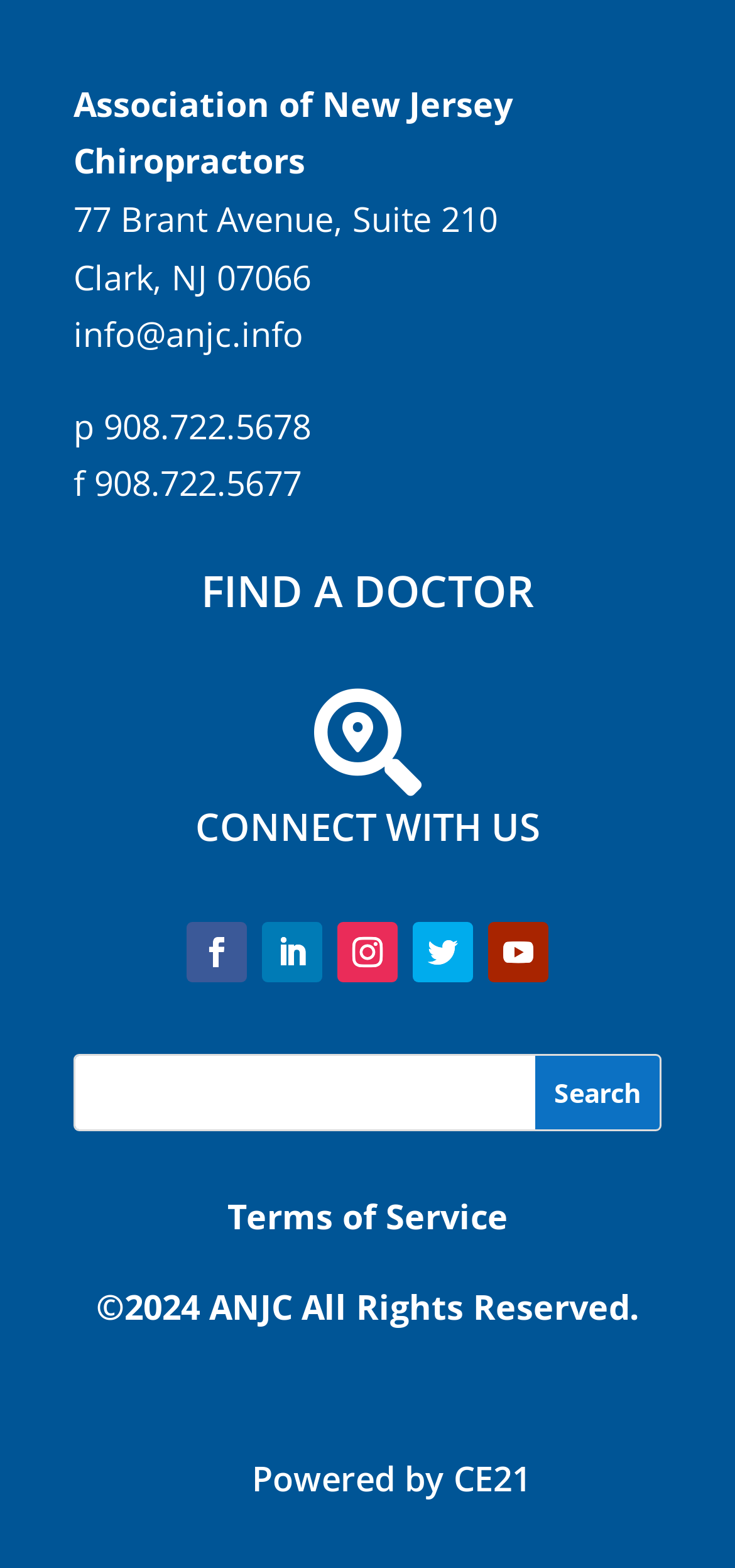What is the purpose of the search bar?
Utilize the information in the image to give a detailed answer to the question.

The search bar is located at the top of the webpage with coordinates [0.103, 0.673, 0.897, 0.72], and it is likely used to find a doctor since there is a heading 'FIND A DOCTOR' above it with coordinates [0.1, 0.363, 0.9, 0.403].